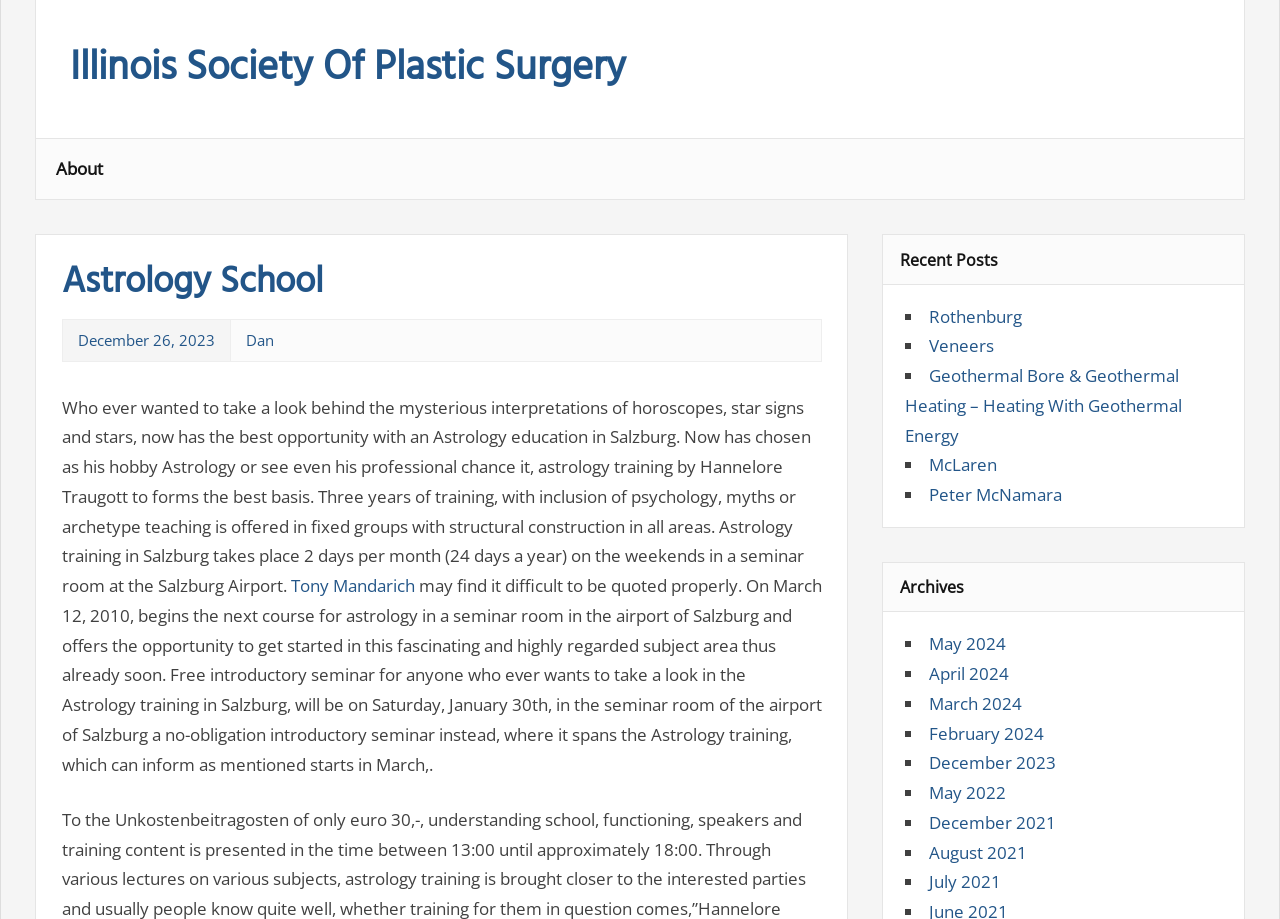Who is mentioned as offering astrology training?
Utilize the information in the image to give a detailed answer to the question.

The name of the person offering astrology training can be found in the text section of the webpage, where it is mentioned that Hannelore Traugott offers astrology training in Salzburg.